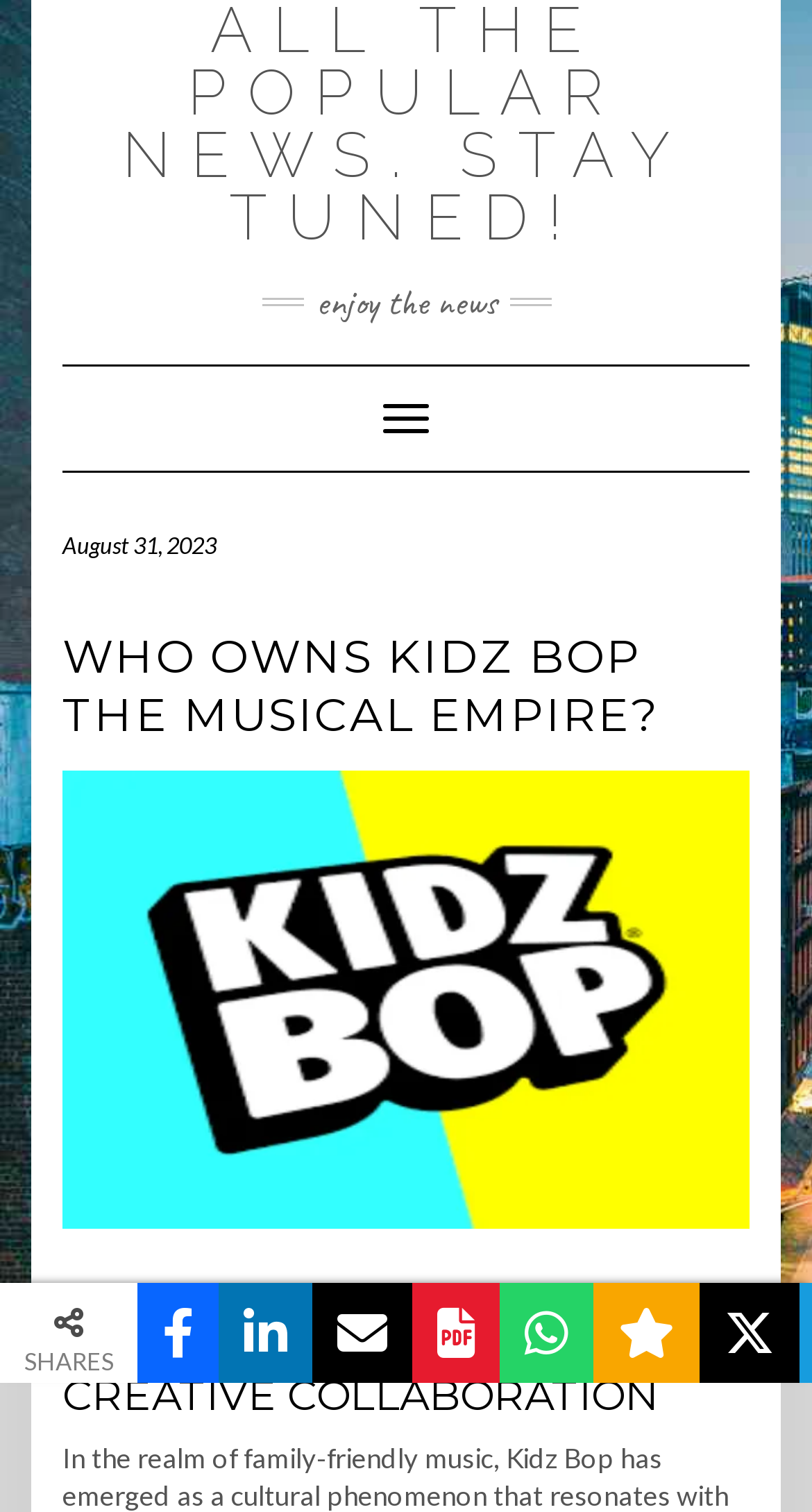Determine the coordinates of the bounding box for the clickable area needed to execute this instruction: "Toggle navigation".

[0.444, 0.253, 0.556, 0.3]